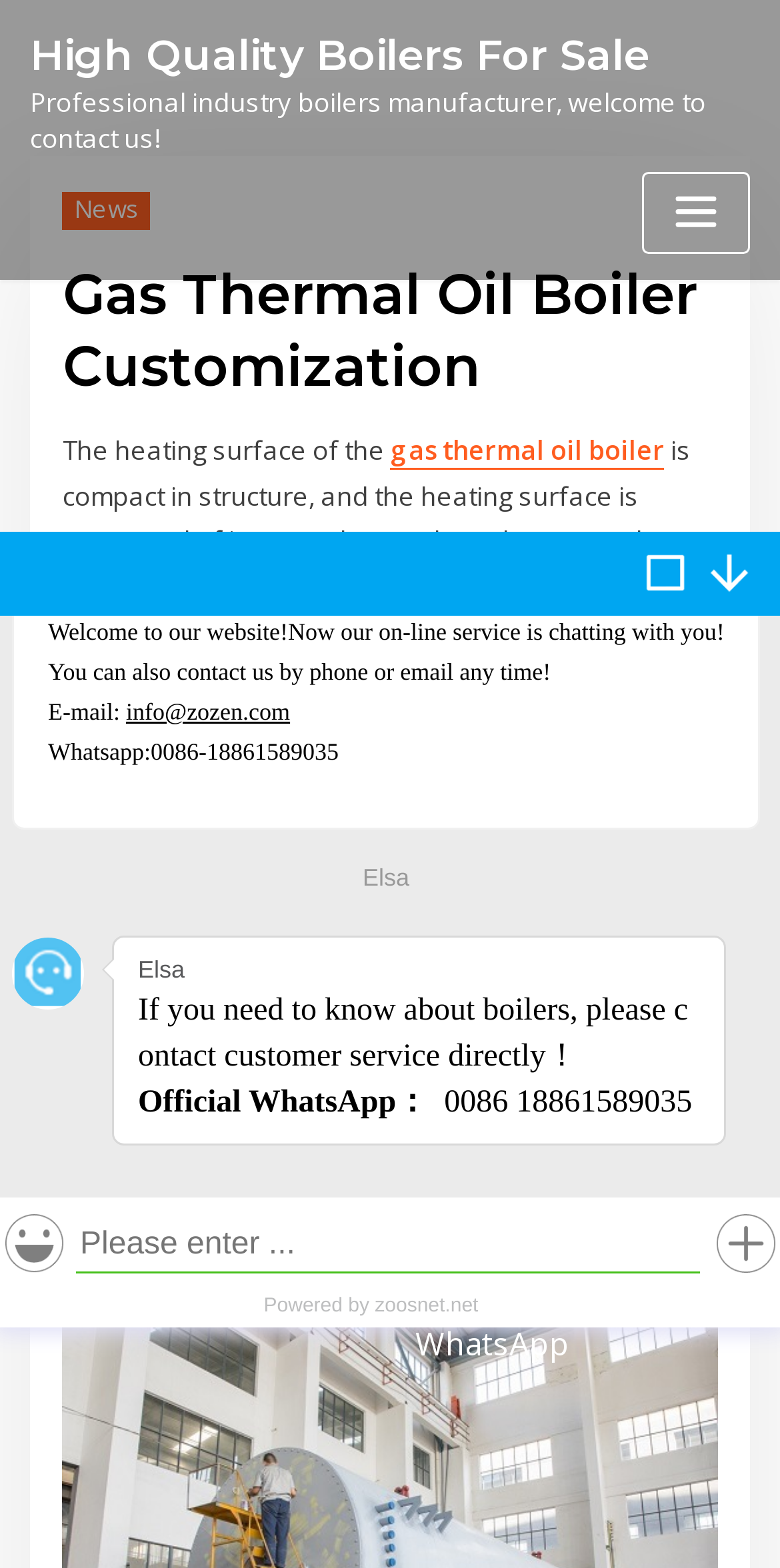What is the main product of this company?
Provide an in-depth and detailed explanation in response to the question.

Based on the webpage content, the company is a professional industry boilers manufacturer, and the webpage is focused on gas thermal oil boiler customization. The text also describes the structure and features of gas thermal oil boilers, indicating that it is the main product of the company.